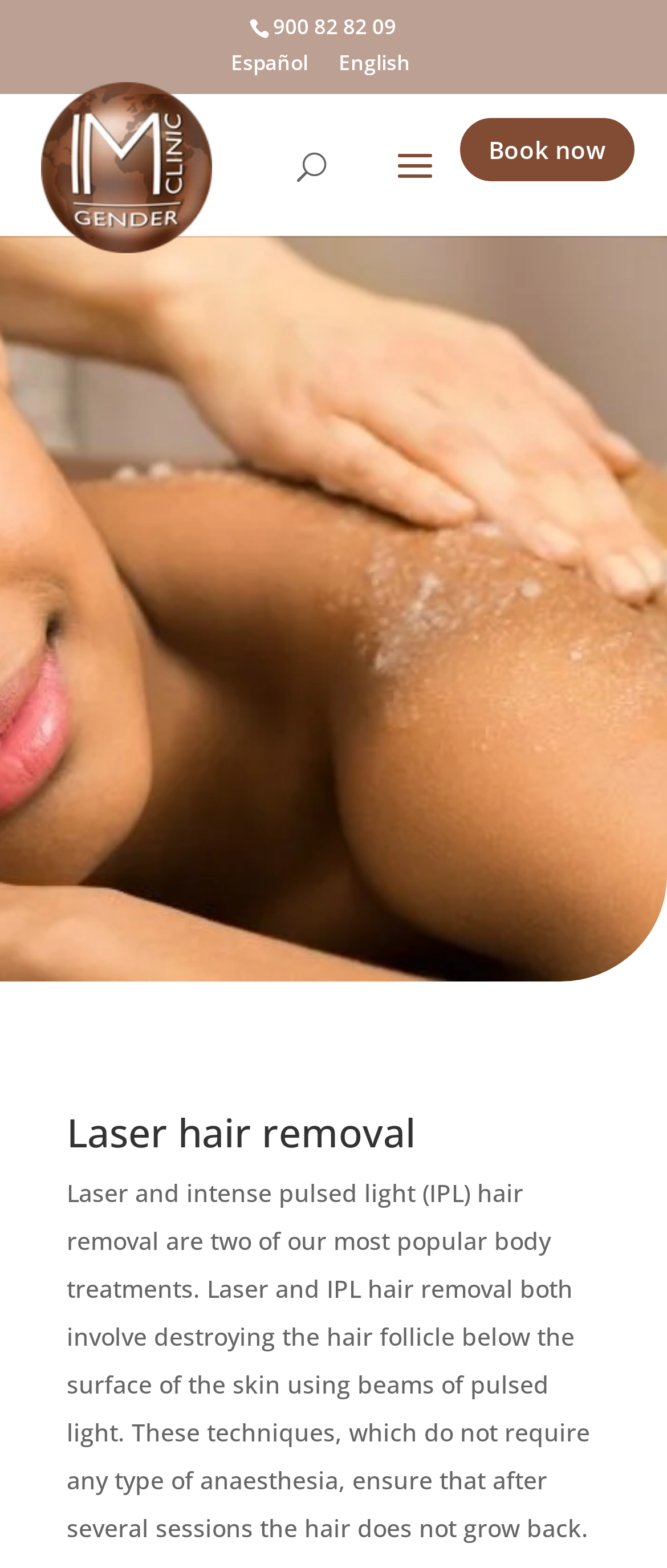What is the purpose of the search box?
Please respond to the question thoroughly and include all relevant details.

The search box is located at the top of the webpage, with a placeholder text 'Search for:'. This suggests that the search box is intended for users to search for specific body treatments or services offered by the clinic.